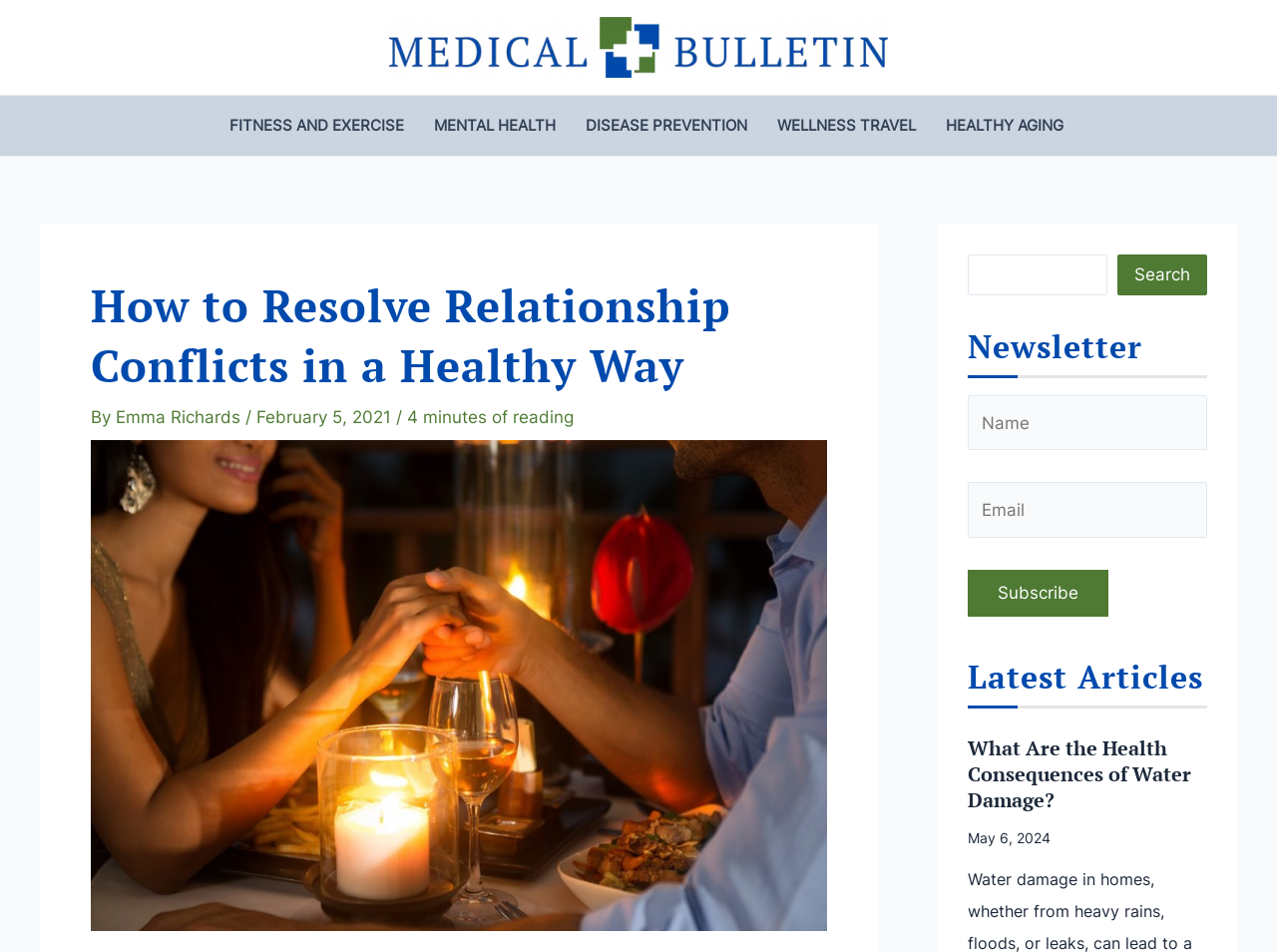Answer briefly with one word or phrase:
What is the purpose of the search box?

To search the website